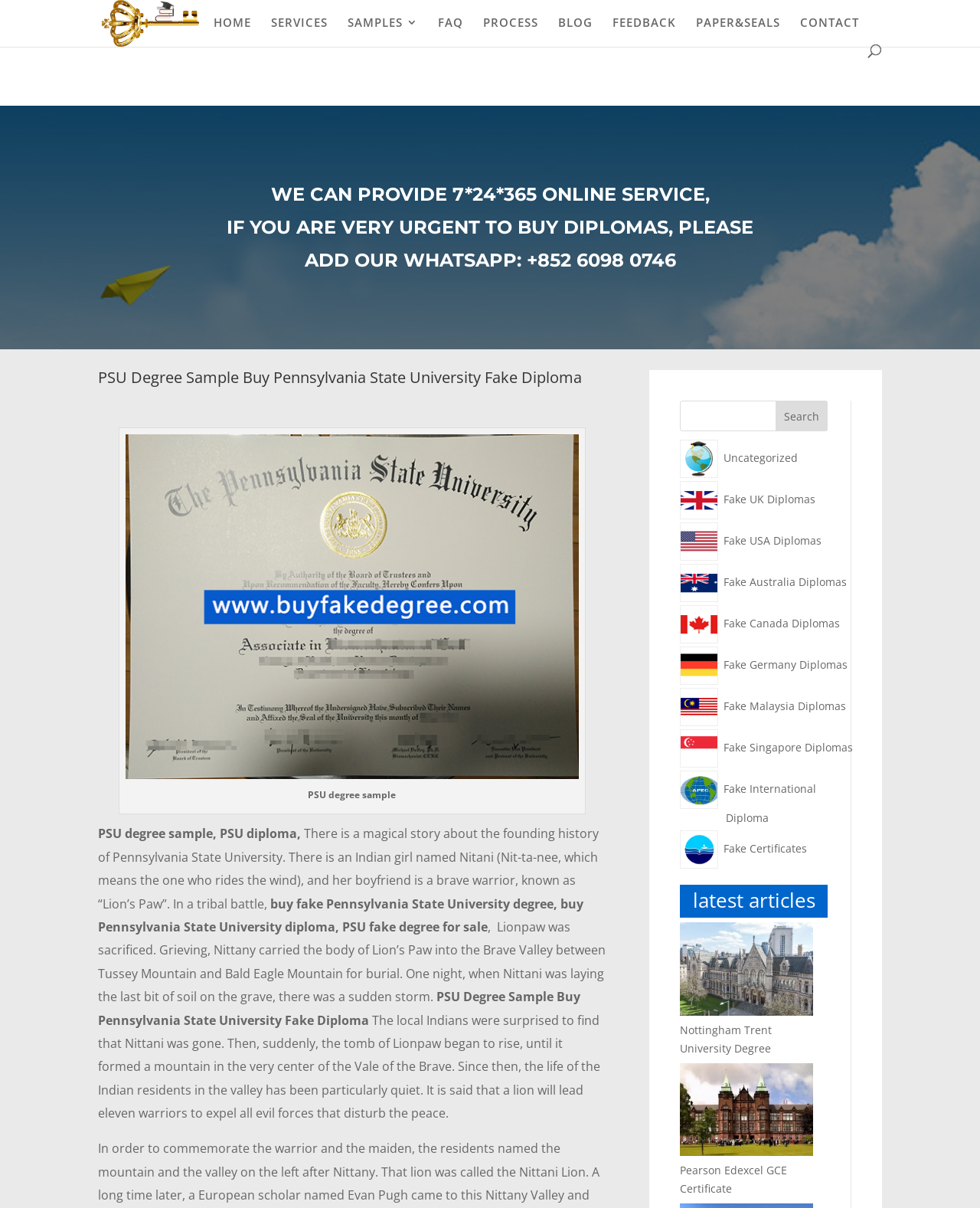What is the topic of the latest article?
Please ensure your answer is as detailed and informative as possible.

I found the answer by looking at the link 'Nottingham Trent University Degree' which is located under the heading 'latest articles'.